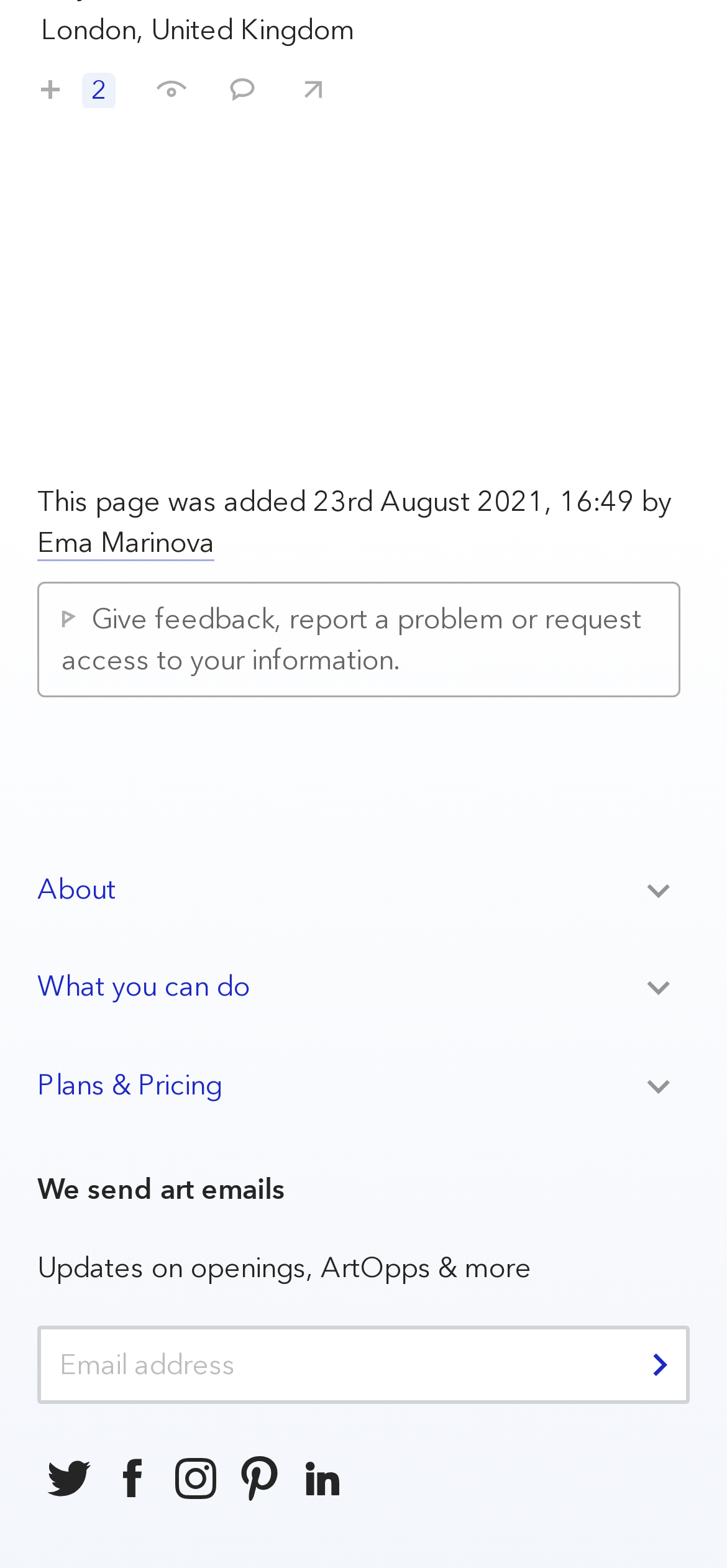Pinpoint the bounding box coordinates of the element to be clicked to execute the instruction: "Comment on unContained - Beyond The White Cube".

[0.282, 0.033, 0.354, 0.068]